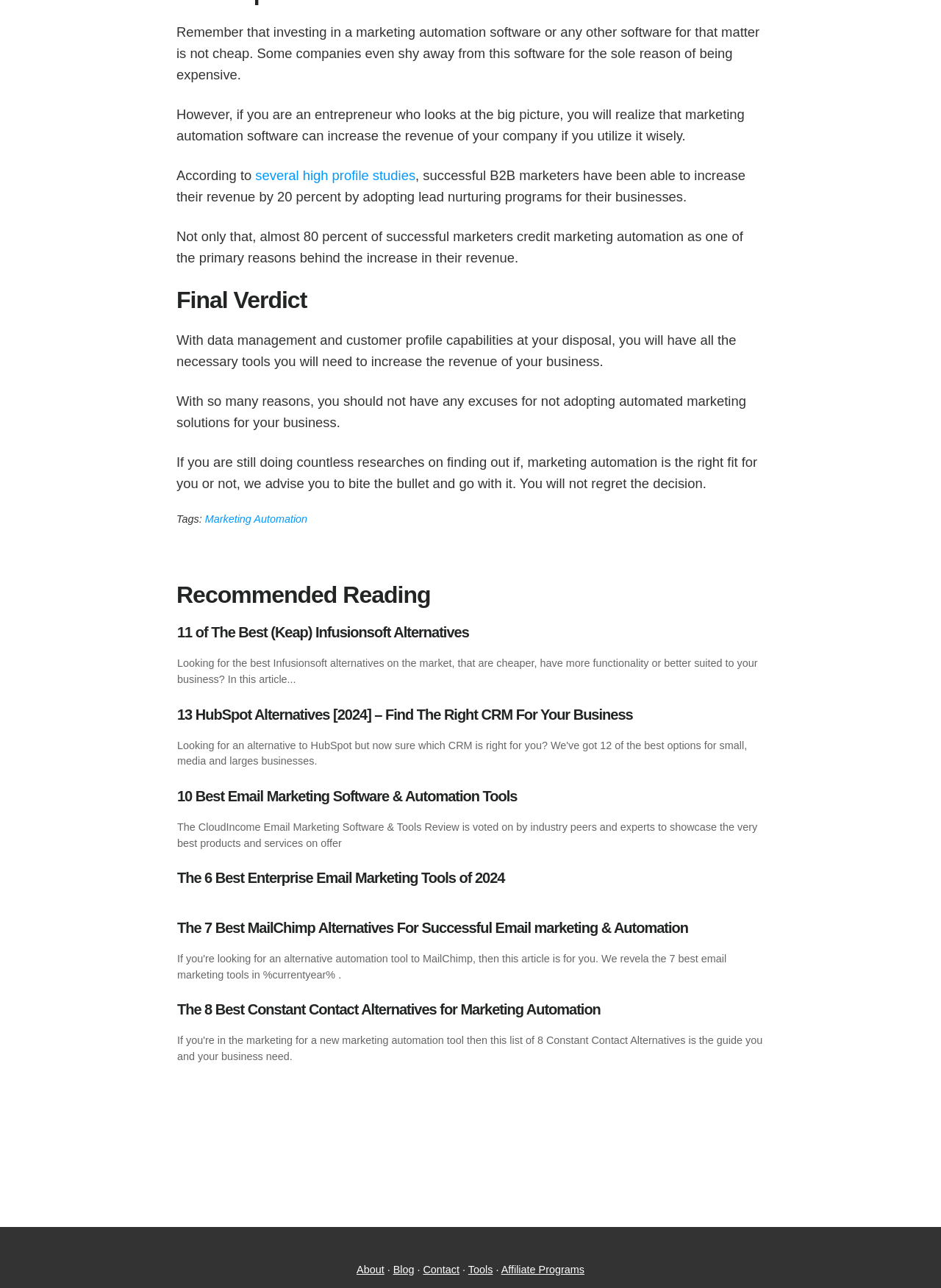Please mark the clickable region by giving the bounding box coordinates needed to complete this instruction: "Click on 'Marketing Automation'".

[0.218, 0.399, 0.327, 0.408]